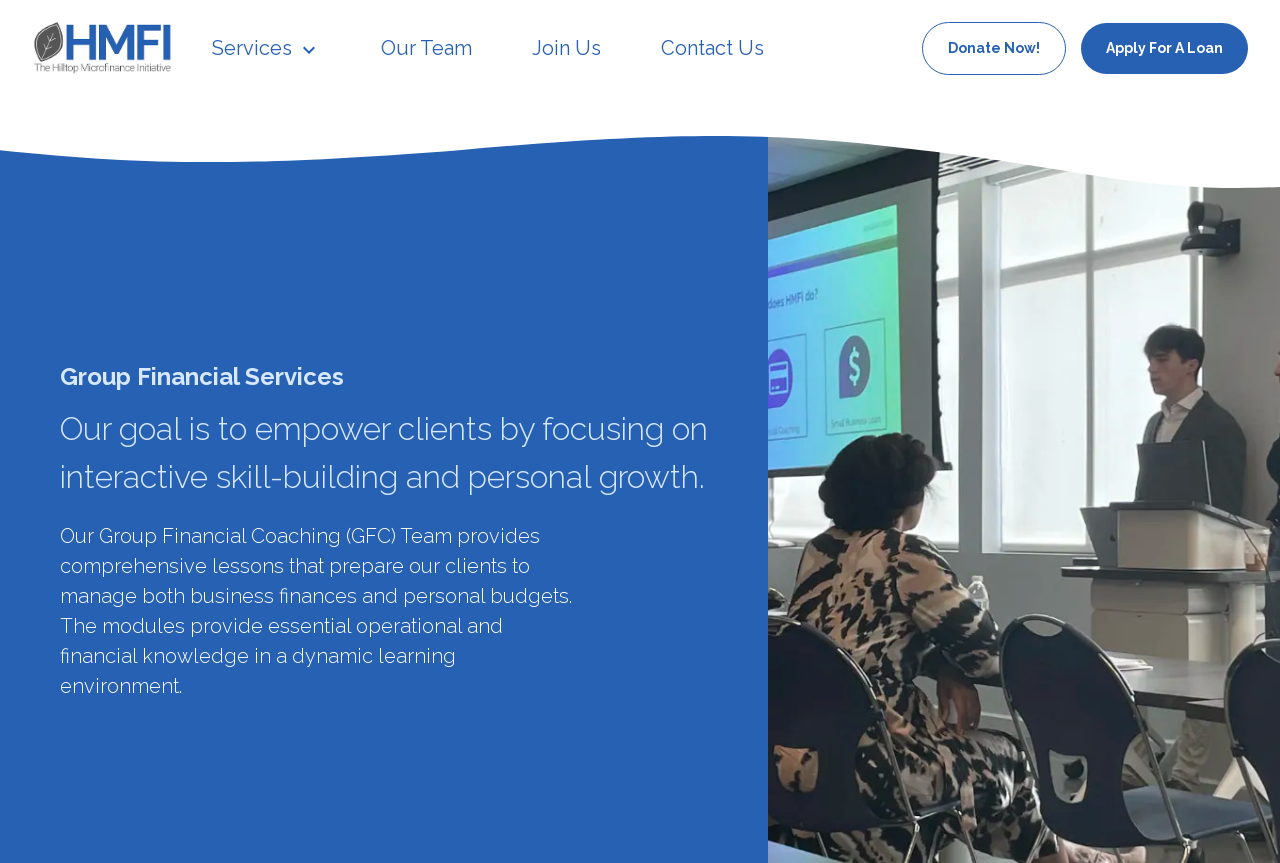Locate the bounding box of the UI element based on this description: "Services". Provide four float numbers between 0 and 1 as [left, top, right, bottom].

[0.166, 0.042, 0.251, 0.07]